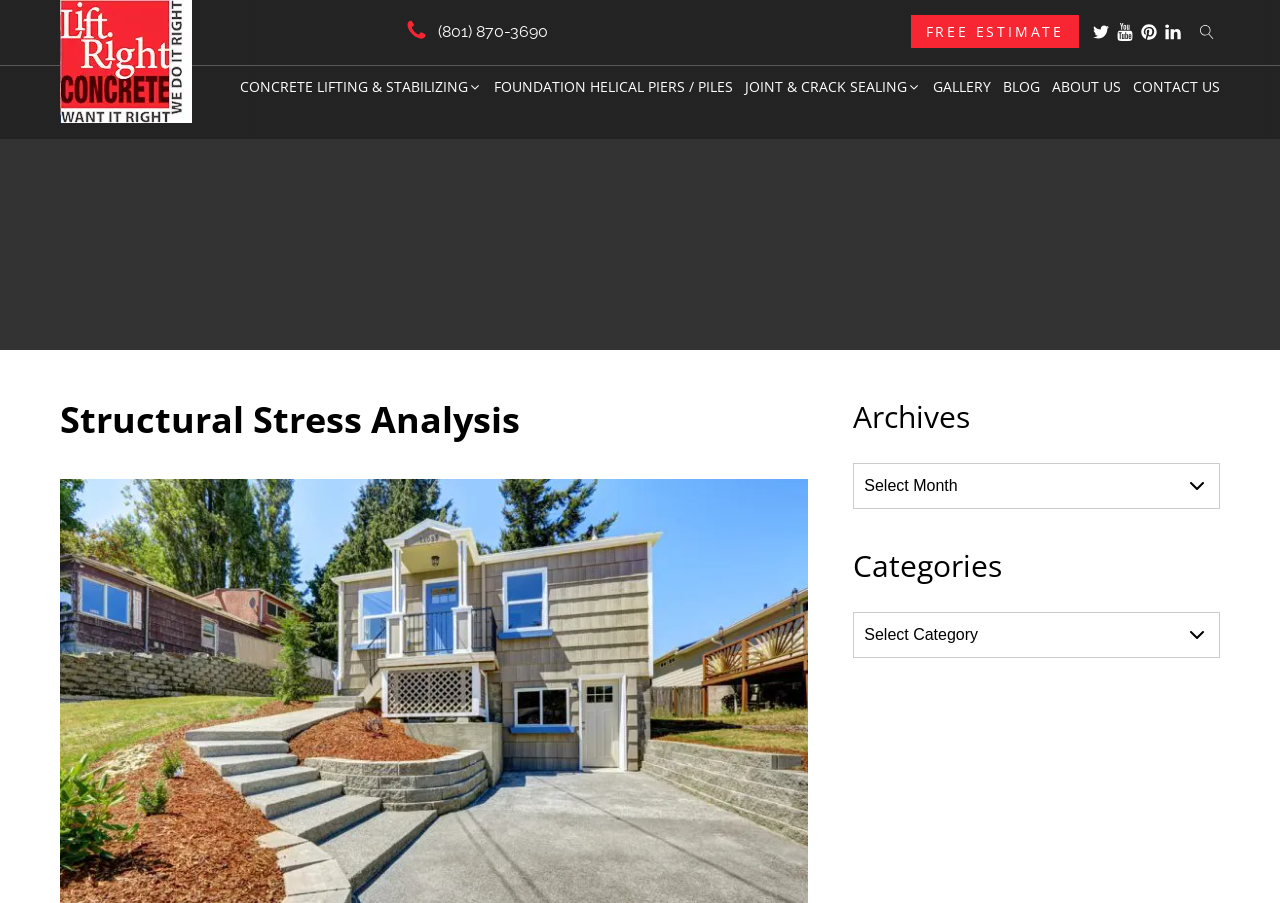What is the last menu item?
Please provide a single word or phrase as your answer based on the image.

CONTACT US